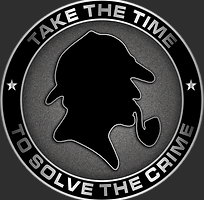Generate an in-depth description of the image.

The image features a striking emblem centered around a silhouette of a detective, reminiscent of classic detective imagery. Encircled by a bold black ring, the emblem displays the phrase "TAKE THE TIME TO SOLVE THE CRIME" prominently along the top and bottom edges. This design evokes themes of investigation and community involvement in crime-solving efforts. The overall aesthetic combines elements of classic noir style with a modern twist, reinforcing the message of collaboration in addressing local crimes and encouraging citizens to actively participate in reporting and solving cases. This emblem serves as a symbolic call to action for community members to engage with crime-solving initiatives.